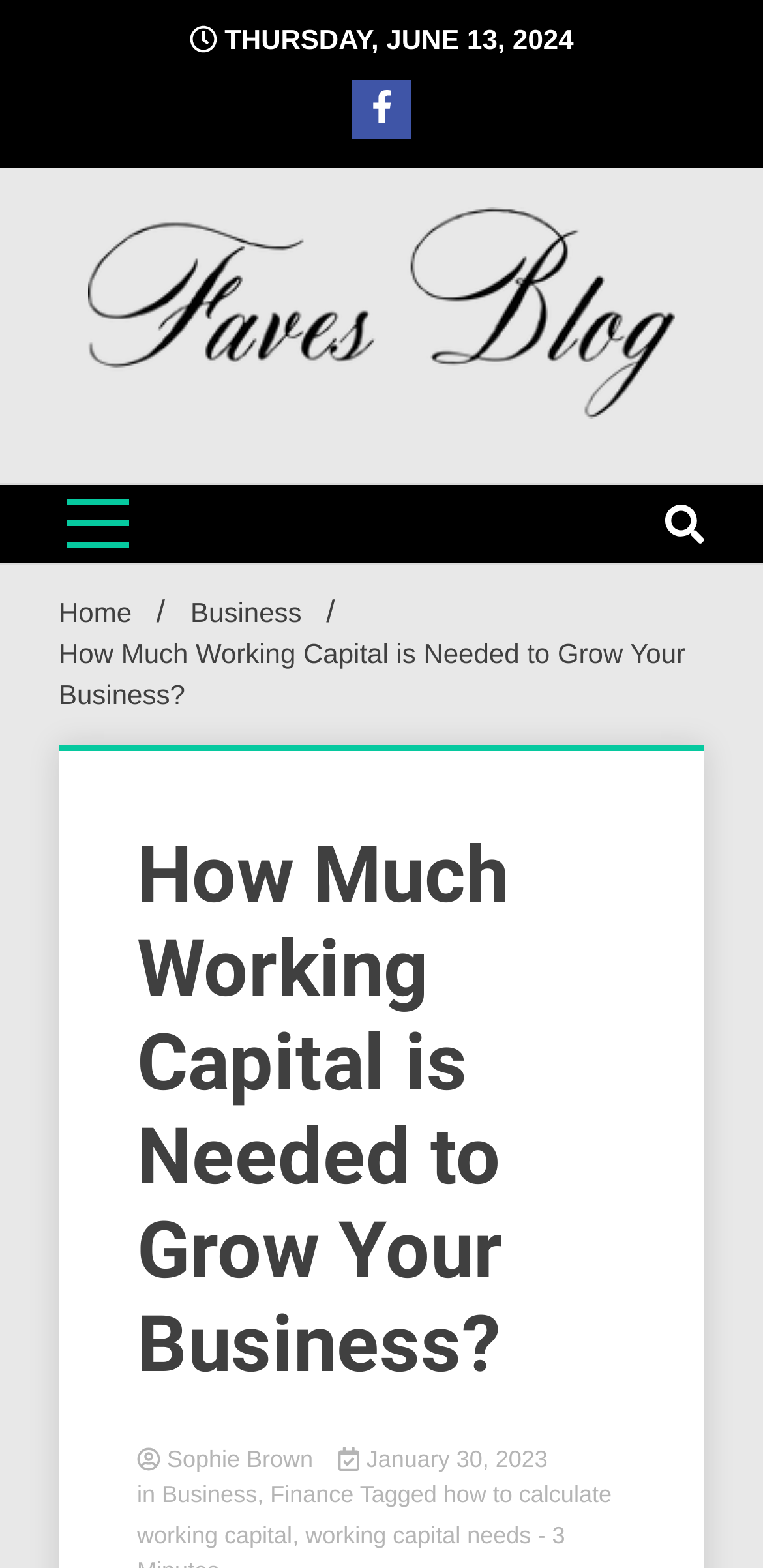Provide a comprehensive caption for the webpage.

This webpage is about calculating working capital needs for business growth. At the top, there is a date "THURSDAY, JUNE 13, 2024" and a link to "Favesblog" with an accompanying image. Below this, there is a heading "Faves Blog" with a link to the same, followed by a description "Lifestyle | Education | Fashion | Health". 

To the right of the heading, there are two buttons. On the top-right corner, there is another button. Below the buttons, there is a navigation section labeled "Breadcrumbs" with links to "Home" and "Business". 

The main content of the webpage starts with a heading "How Much Working Capital is Needed to Grow Your Business?" which is also the title of the webpage. Below this, there is a subheading with the author's name "Sophie Brown" and the date "January 30, 2023". The article is categorized under "Business" and "Finance" tags. 

The main content of the article is not explicitly described in the accessibility tree, but the meta description suggests that it discusses the calculation of working capital needs, which involves two major factors: current assets and current liabilities.